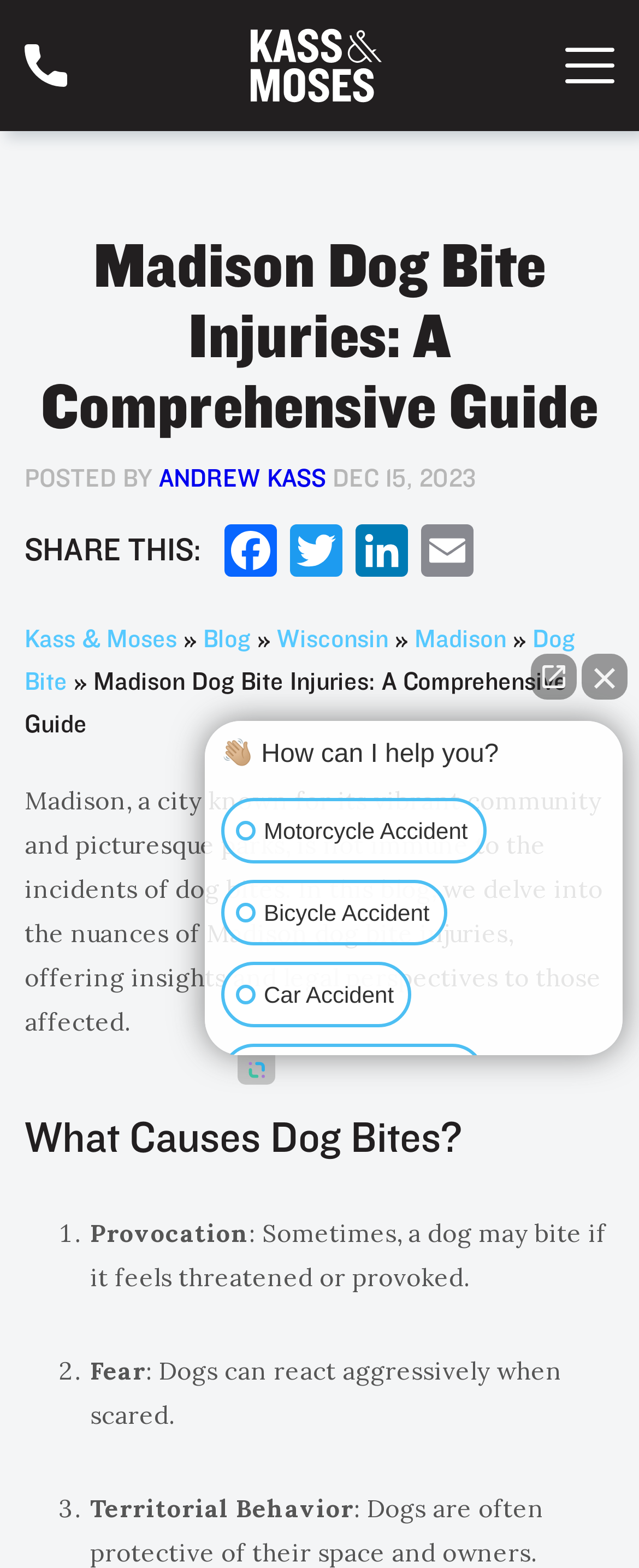What are the social media platforms mentioned for sharing the blog post?
Answer the question with as much detail as possible.

The social media platforms mentioned for sharing the blog post can be found below the header, where they are listed as 'Facebook', 'Twitter', 'LinkedIn', and 'Email'.